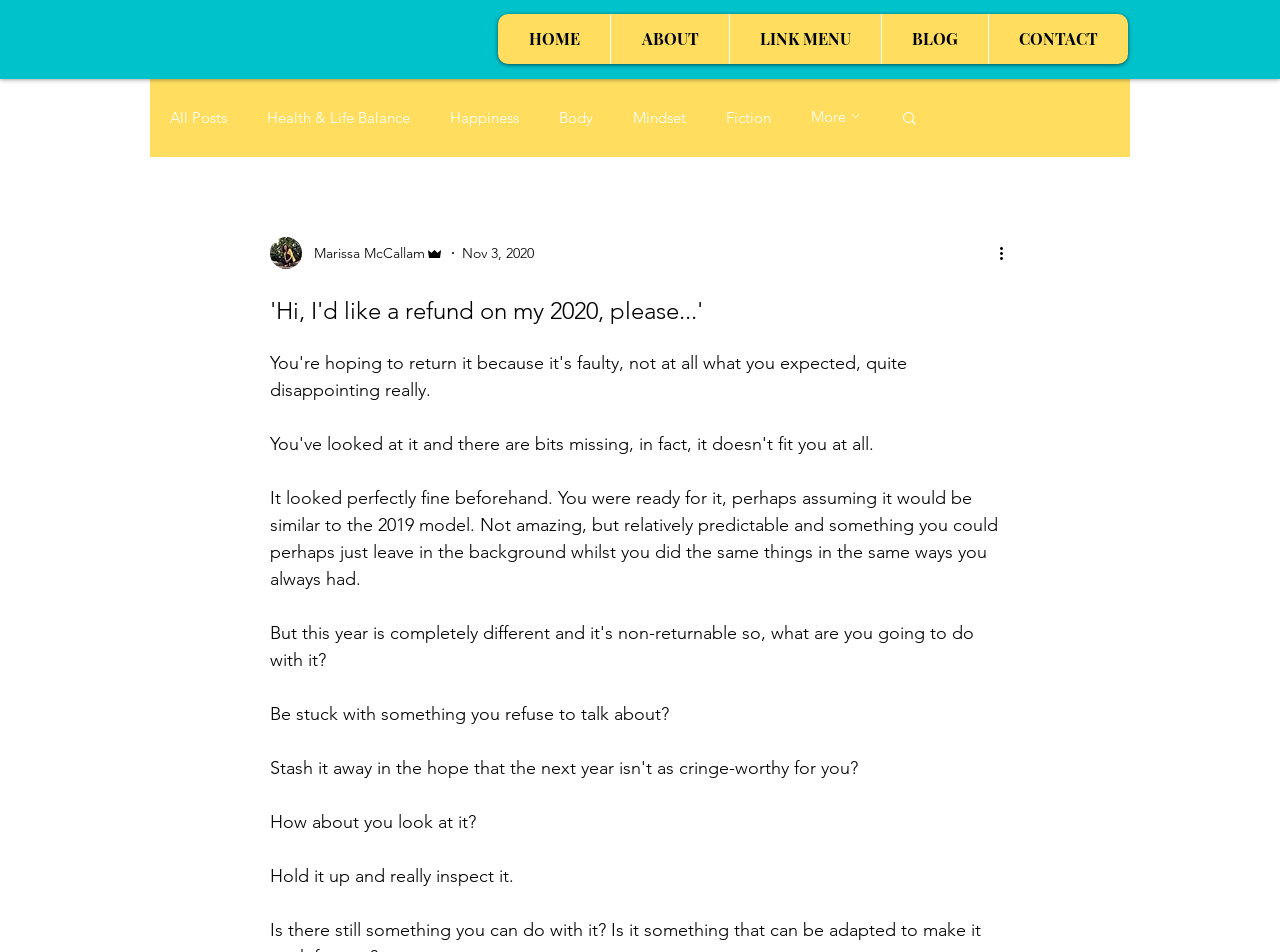What is the author's name?
Using the image as a reference, answer with just one word or a short phrase.

Marissa McCallam